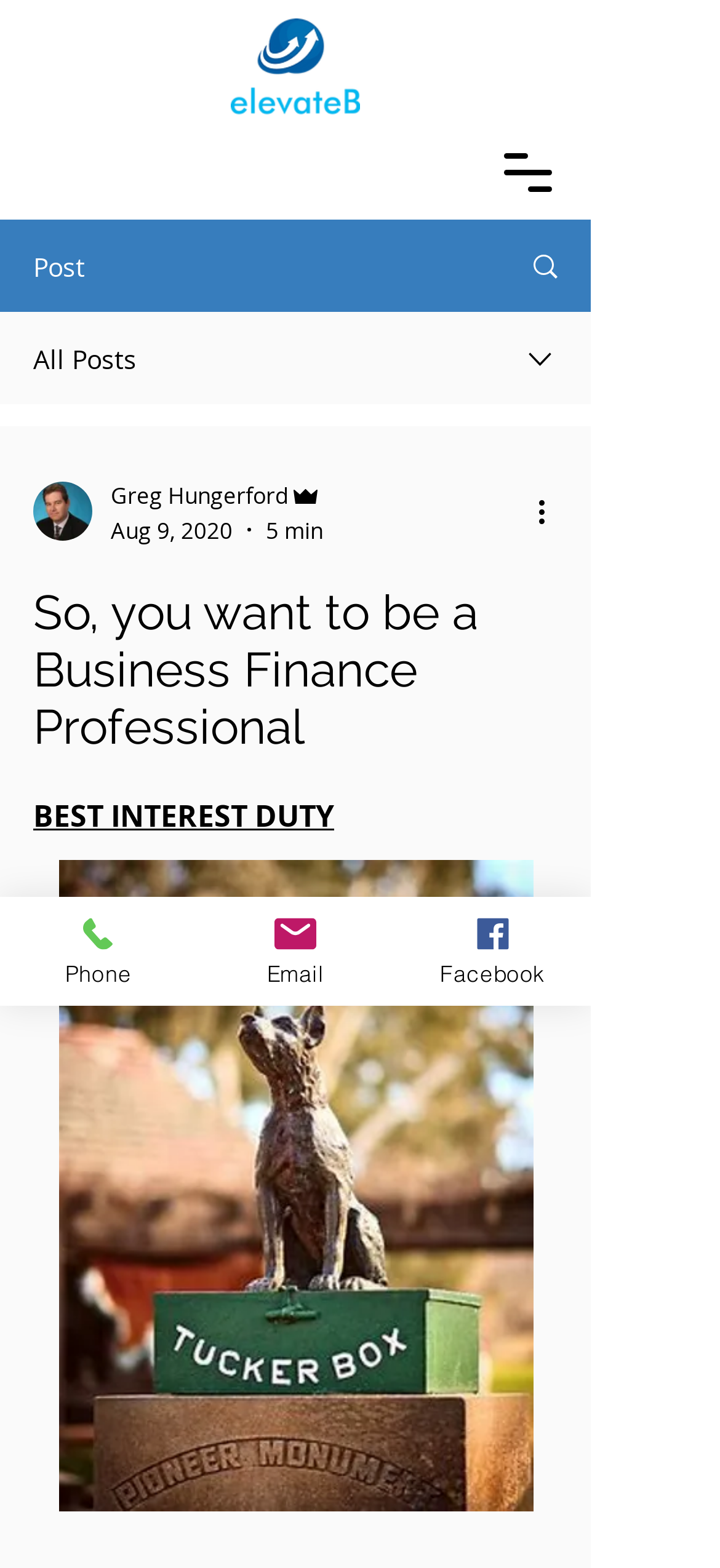Can you find the bounding box coordinates for the element to click on to achieve the instruction: "Open navigation menu"?

[0.669, 0.085, 0.797, 0.134]